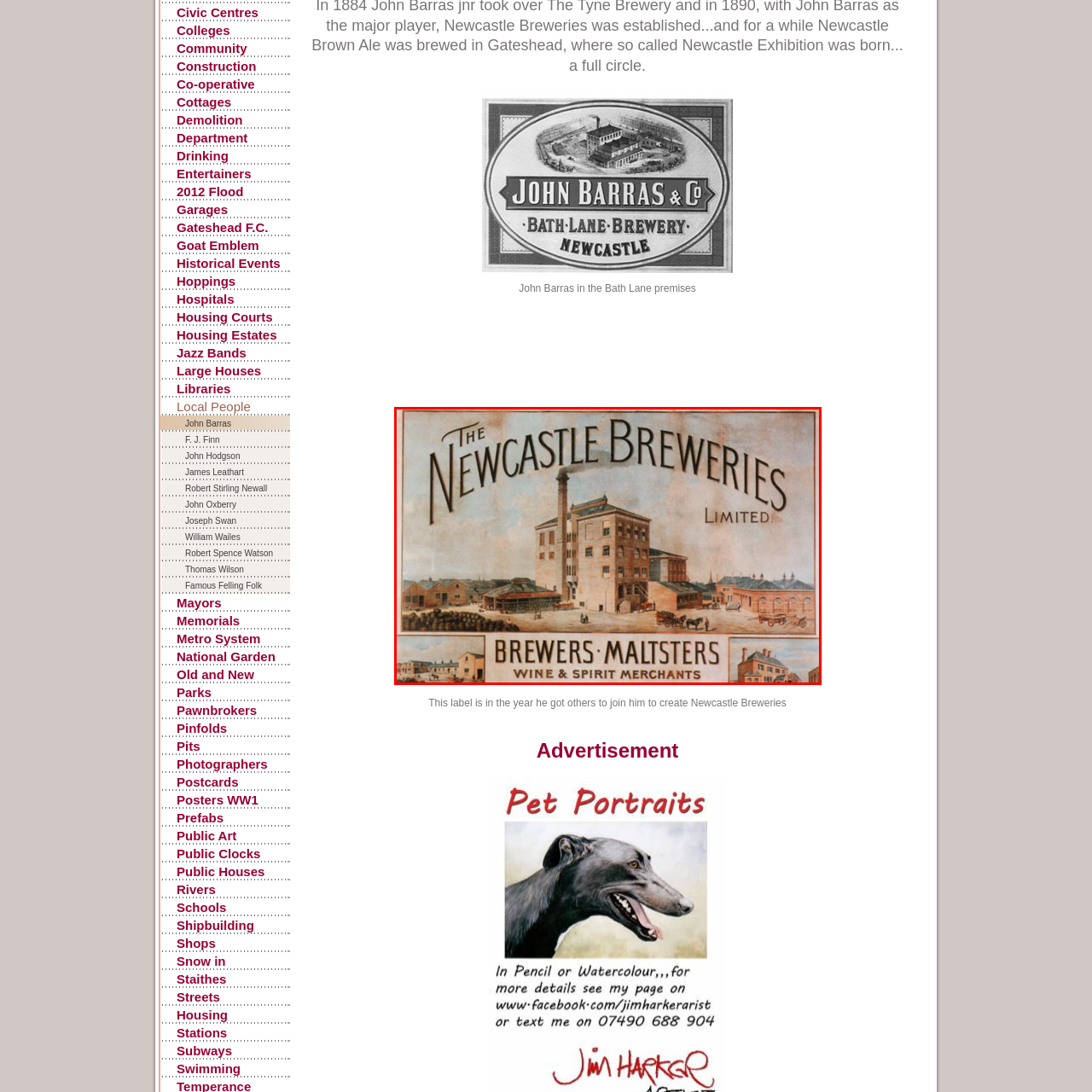What products did the brewery offer?
Analyze the content within the red bounding box and offer a detailed answer to the question.

The answer can be inferred from the phrase 'WINE & SPIRIT MERCHANTS' and the designation 'BREWERS · MALSTERS', indicating the range of products offered by the brewery.